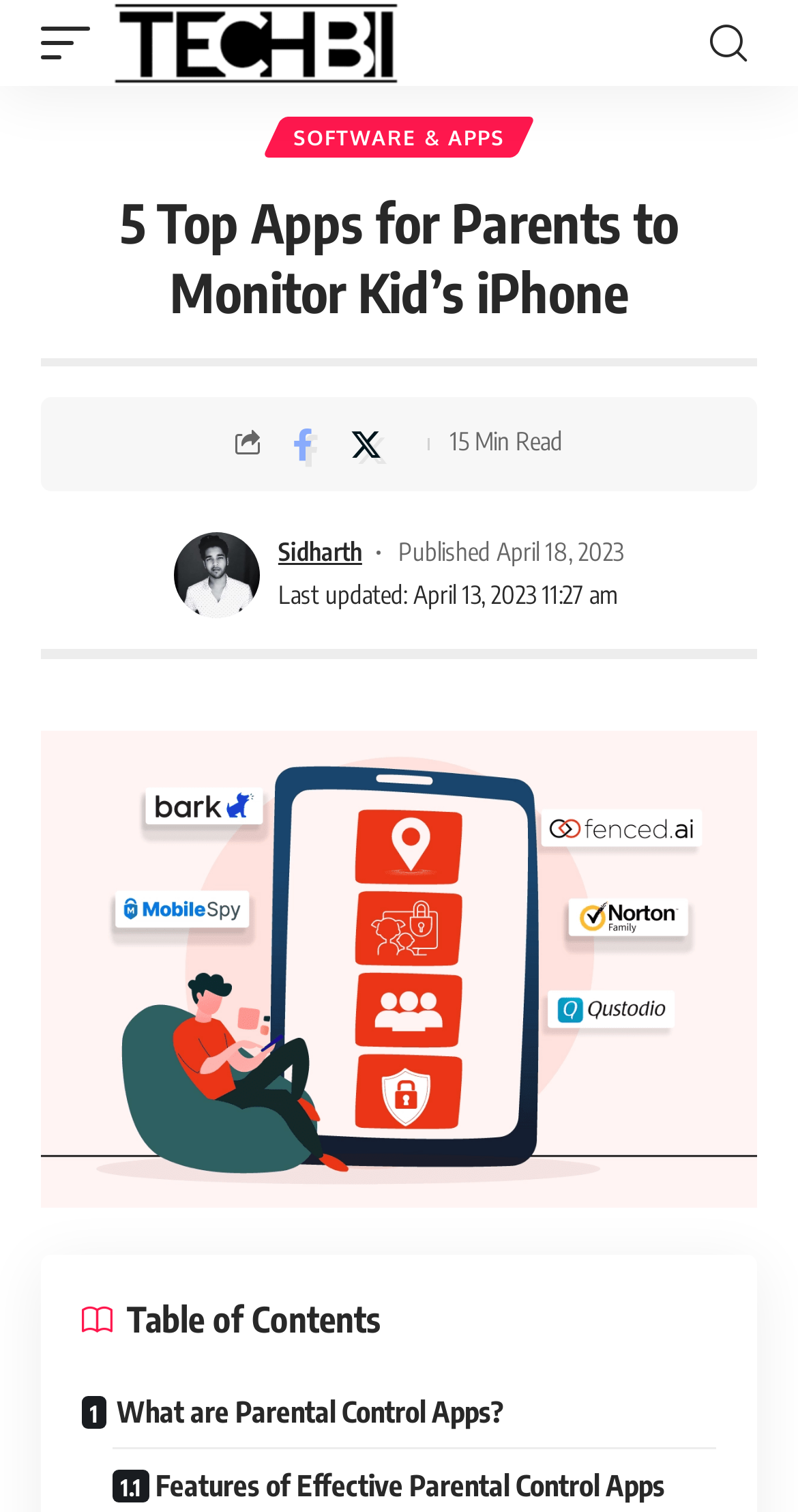Locate the heading on the webpage and return its text.

5 Top Apps for Parents to Monitor Kid’s iPhone